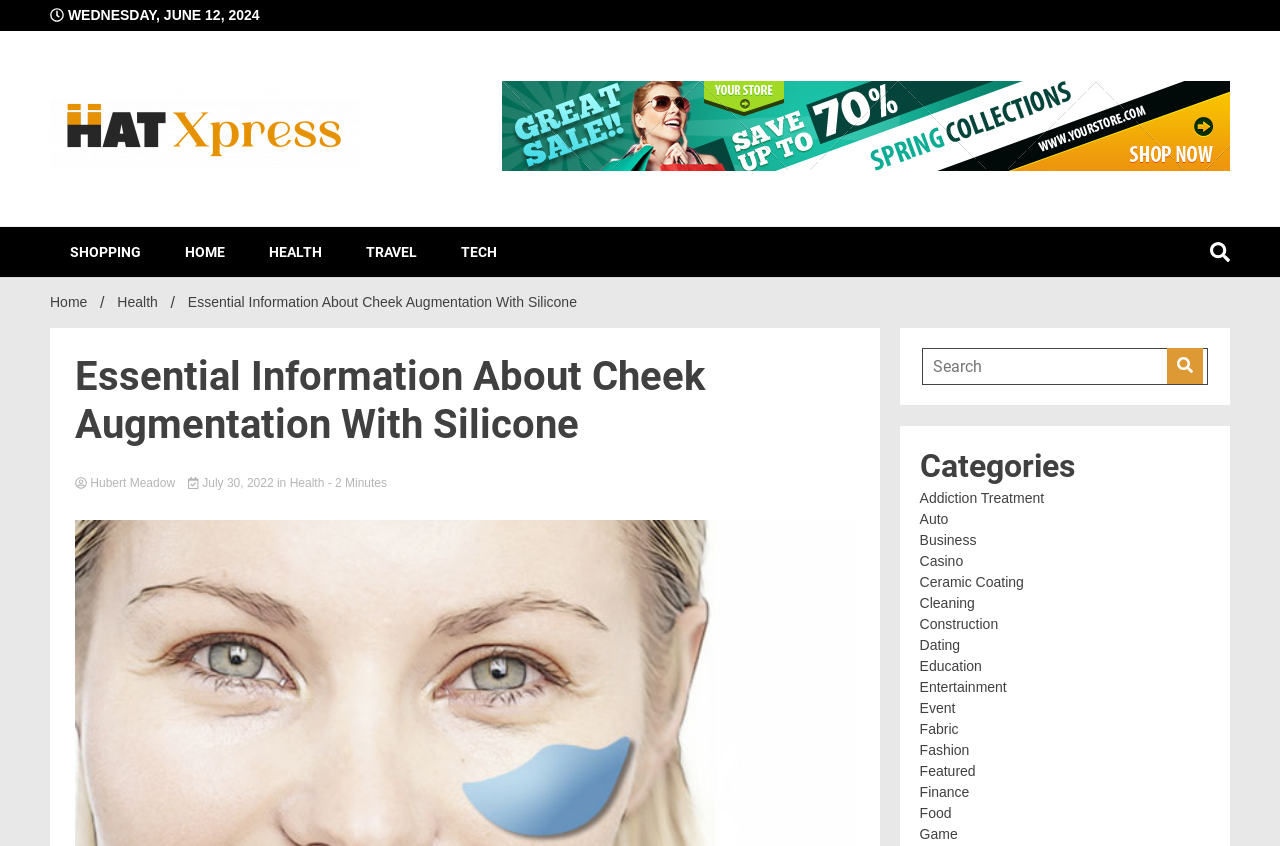Identify the bounding box coordinates of the clickable region required to complete the instruction: "Call the company". The coordinates should be given as four float numbers within the range of 0 and 1, i.e., [left, top, right, bottom].

None